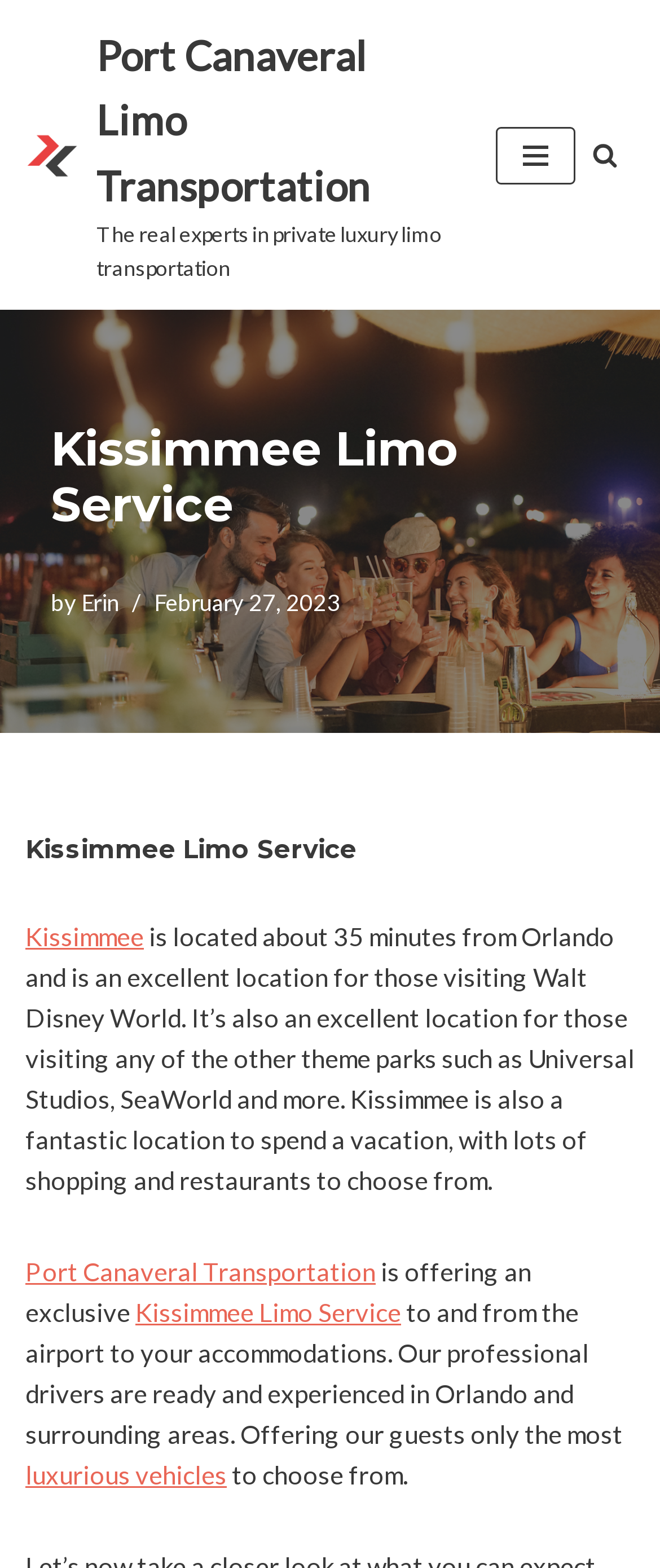Explain in detail what is displayed on the webpage.

The webpage is about Port Canaveral Transportation's exclusive Kissimmee Limo Service. At the top left, there is a "Skip to content" link. Next to it, on the top center, is the company's name "Port Canaveral Limo Transportation" with a description "The real experts in private luxury limo transportation". On the top right, there are two buttons: "Navigation Menu" and "Search", with a small image beside the "Search" button.

Below the top section, there is a heading "Kissimmee Limo Service" in the center. Underneath, there is a phrase "by Erin" with a date "February 27, 2023" on the right side. 

Further down, there is another heading "Kissimmee Limo Service" followed by a description of Kissimmee's location and its attractions. The text explains that Kissimmee is close to Orlando and other theme parks, and it's a great place to spend a vacation with plenty of shopping and dining options.

The webpage then promotes Port Canaveral Transportation's exclusive Kissimmee Limo Service, which offers professional drivers and luxurious vehicles to transport customers to and from the airport to their accommodations. There are several links throughout the text, including "Kissimmee", "Port Canaveral Transportation", "Kissimmee Limo Service", and "luxurious vehicles".